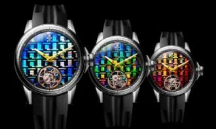What is the material of the watch straps? Refer to the image and provide a one-word or short phrase answer.

Black rubber